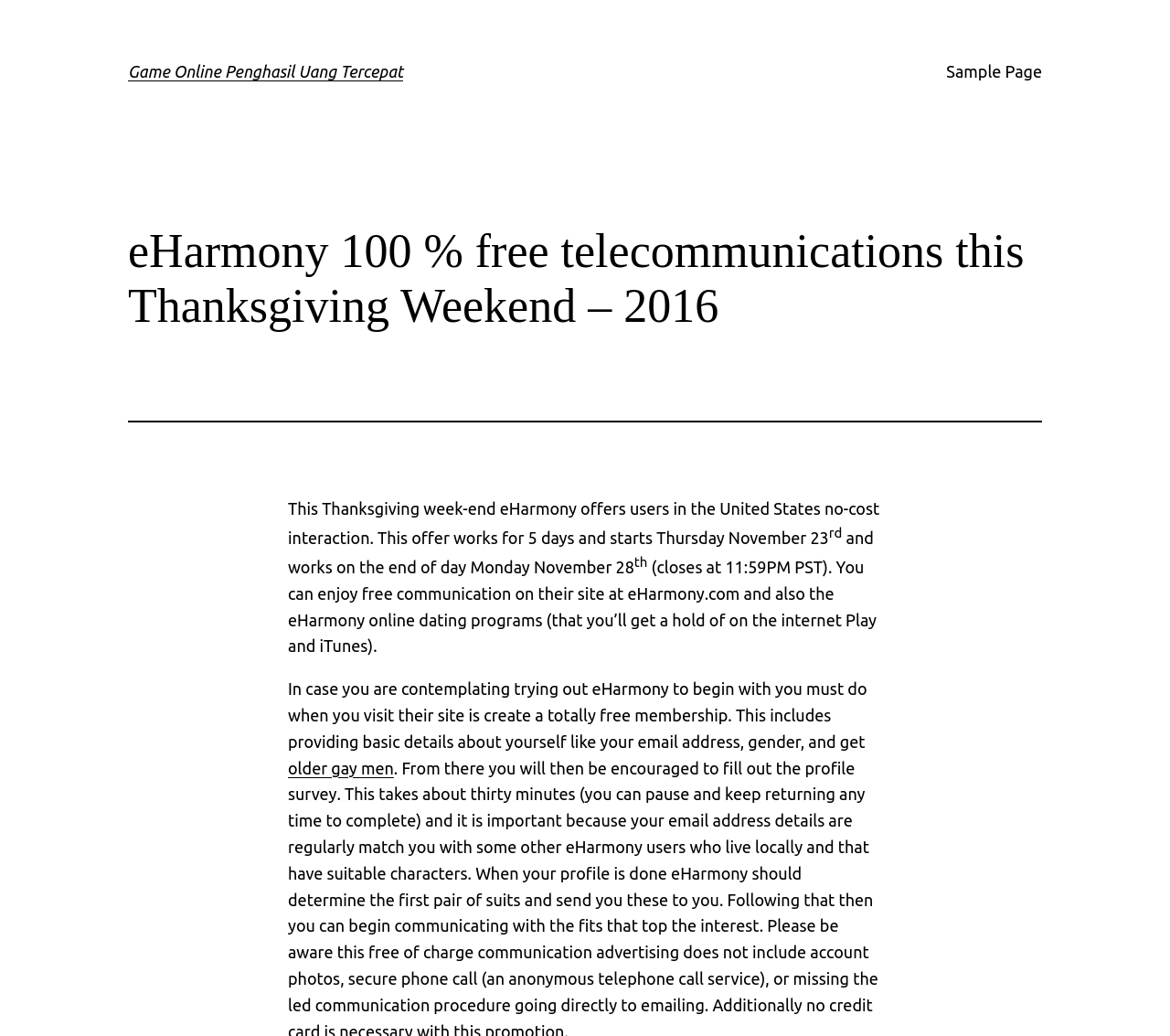What is the duration of the free interaction offer? Look at the image and give a one-word or short phrase answer.

5 days